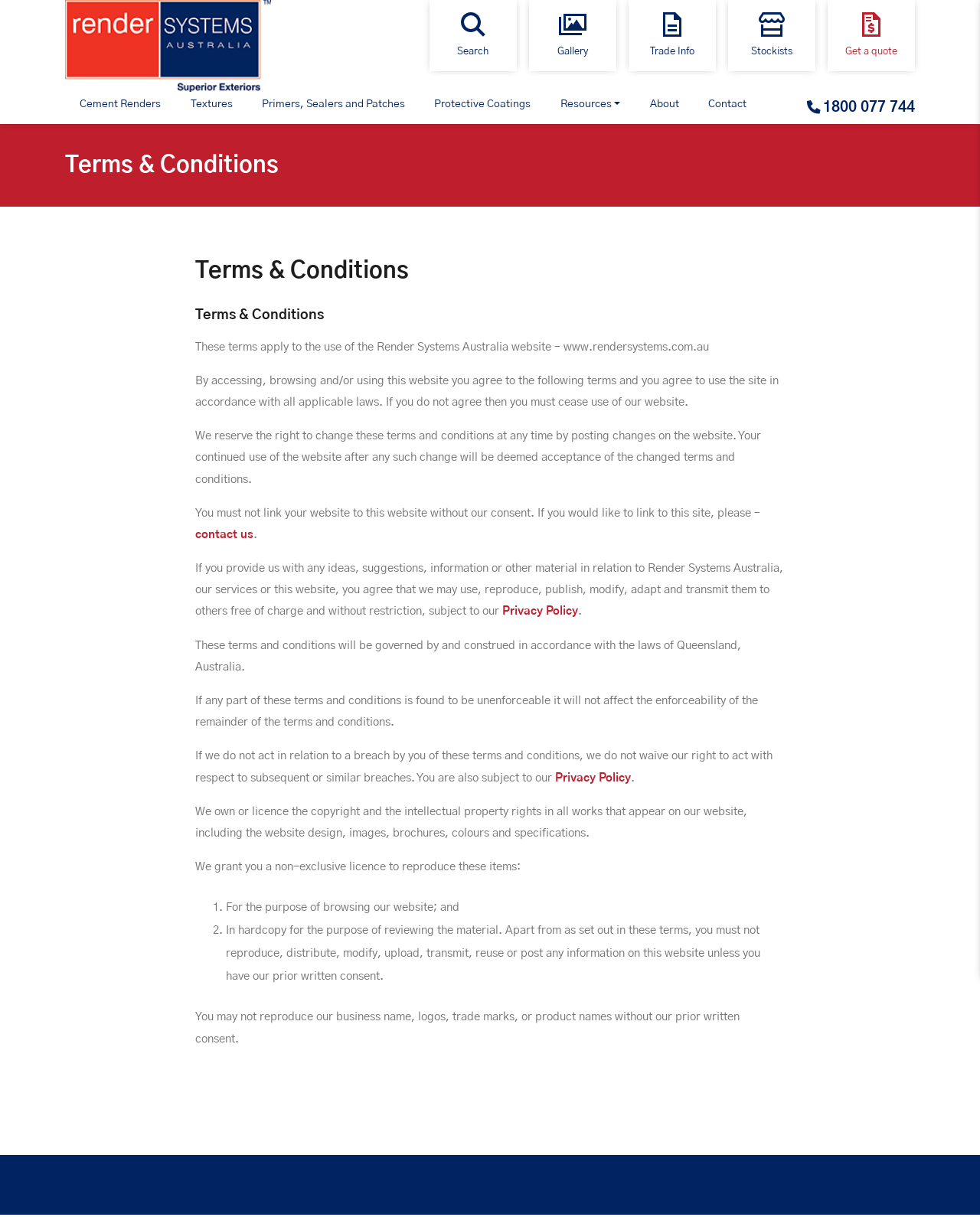Identify and generate the primary title of the webpage.

Terms & Conditions